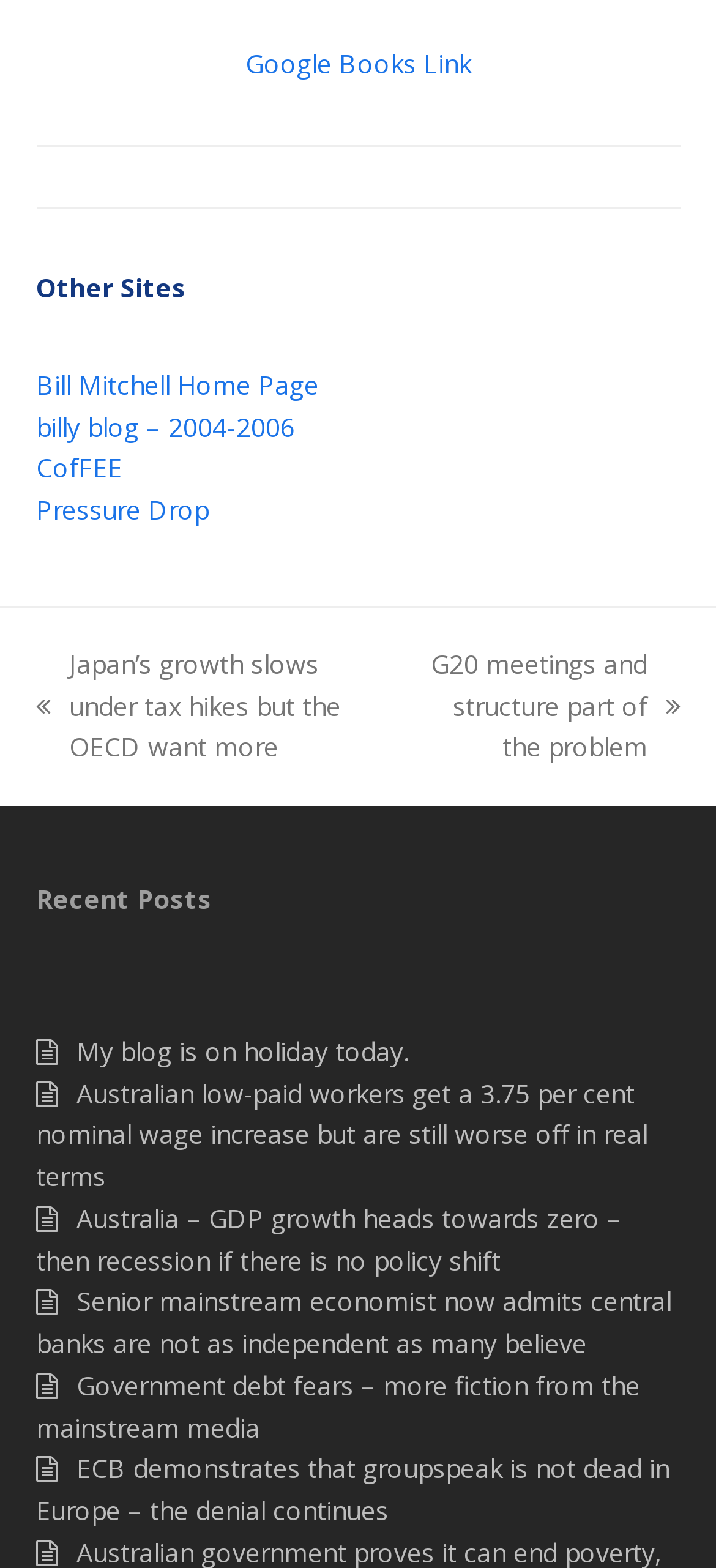Respond with a single word or phrase to the following question:
What is the text of the next post link?

G20 meetings and structure part of the problem